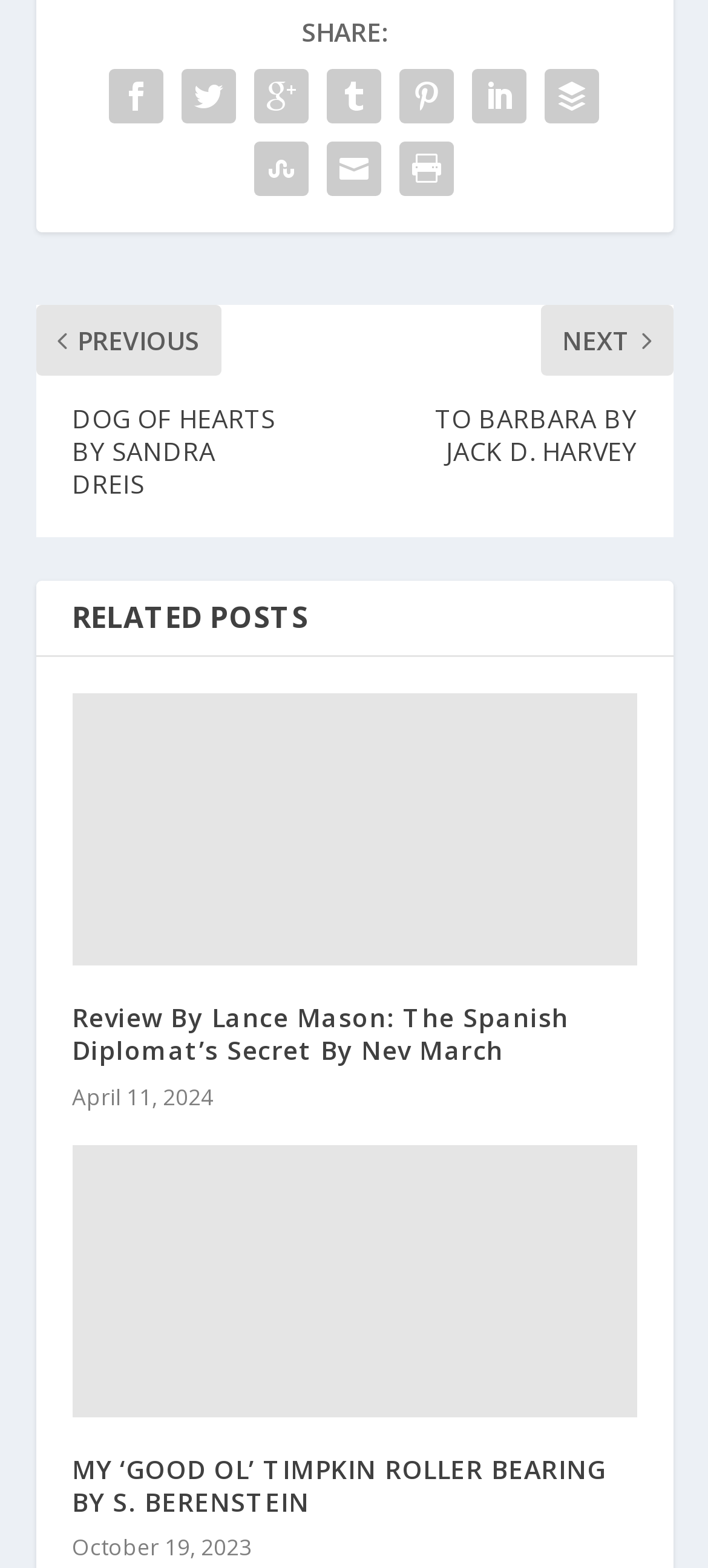Can you give a detailed response to the following question using the information from the image? What is the title of the first related post?

I looked at the first related post section on the webpage and found the title of the post, which is 'Review By Lance Mason: The Spanish Diplomat’s Secret By Nev March'.